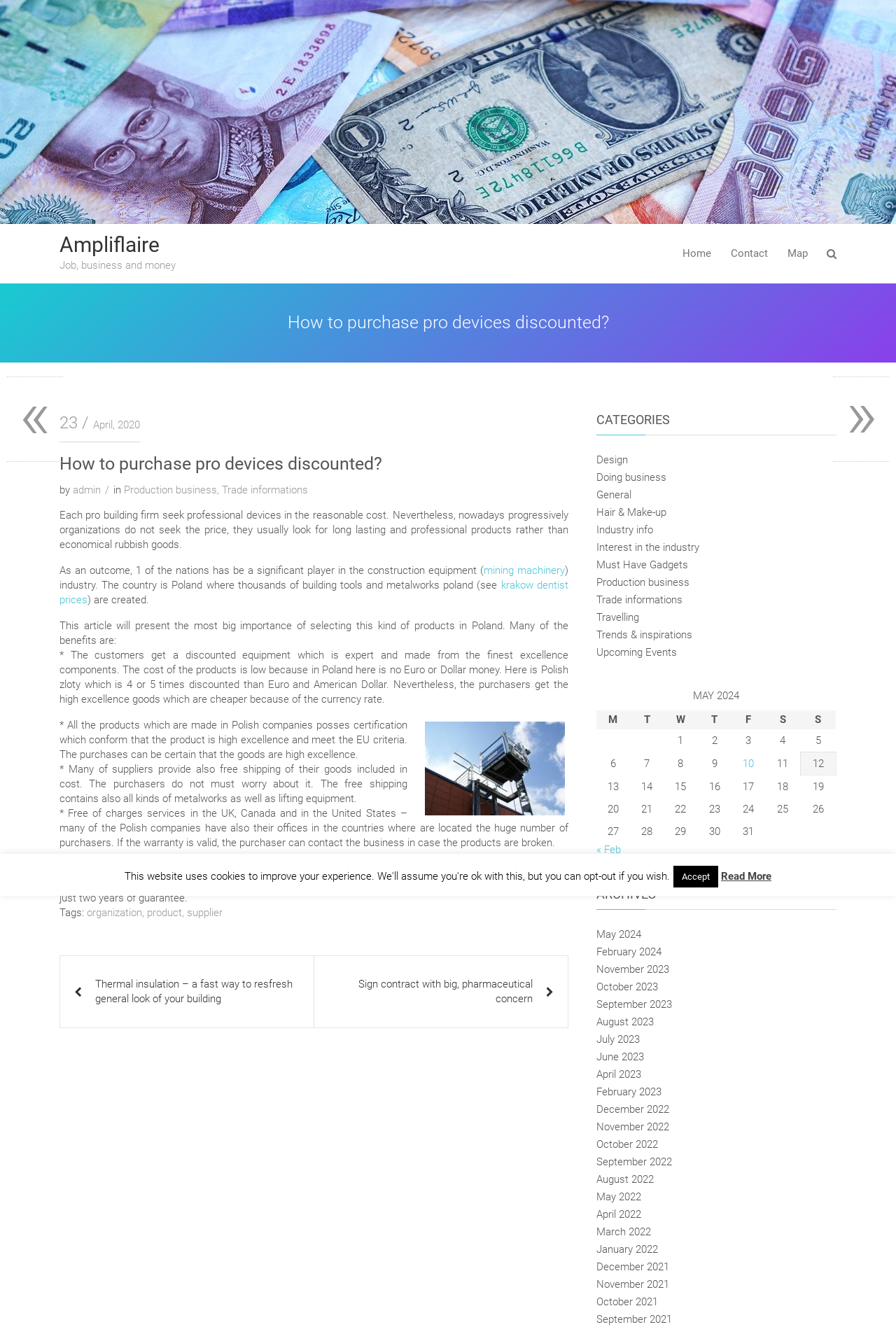Provide the bounding box coordinates of the HTML element this sentence describes: "Introduction to Chase Claypool". The bounding box coordinates consist of four float numbers between 0 and 1, i.e., [left, top, right, bottom].

None